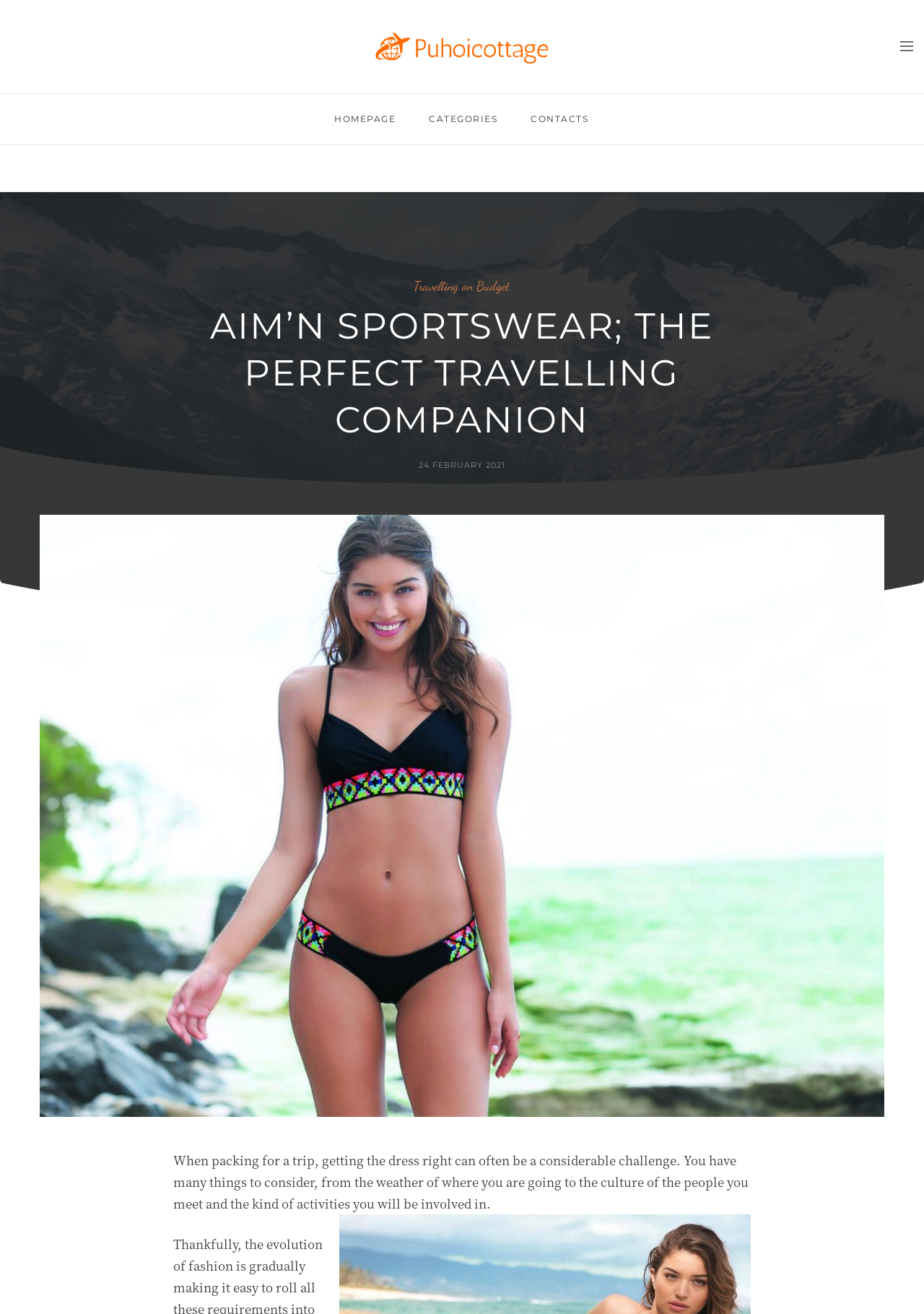Determine the bounding box of the UI component based on this description: "Contacts". The bounding box coordinates should be four float values between 0 and 1, i.e., [left, top, right, bottom].

[0.559, 0.071, 0.654, 0.11]